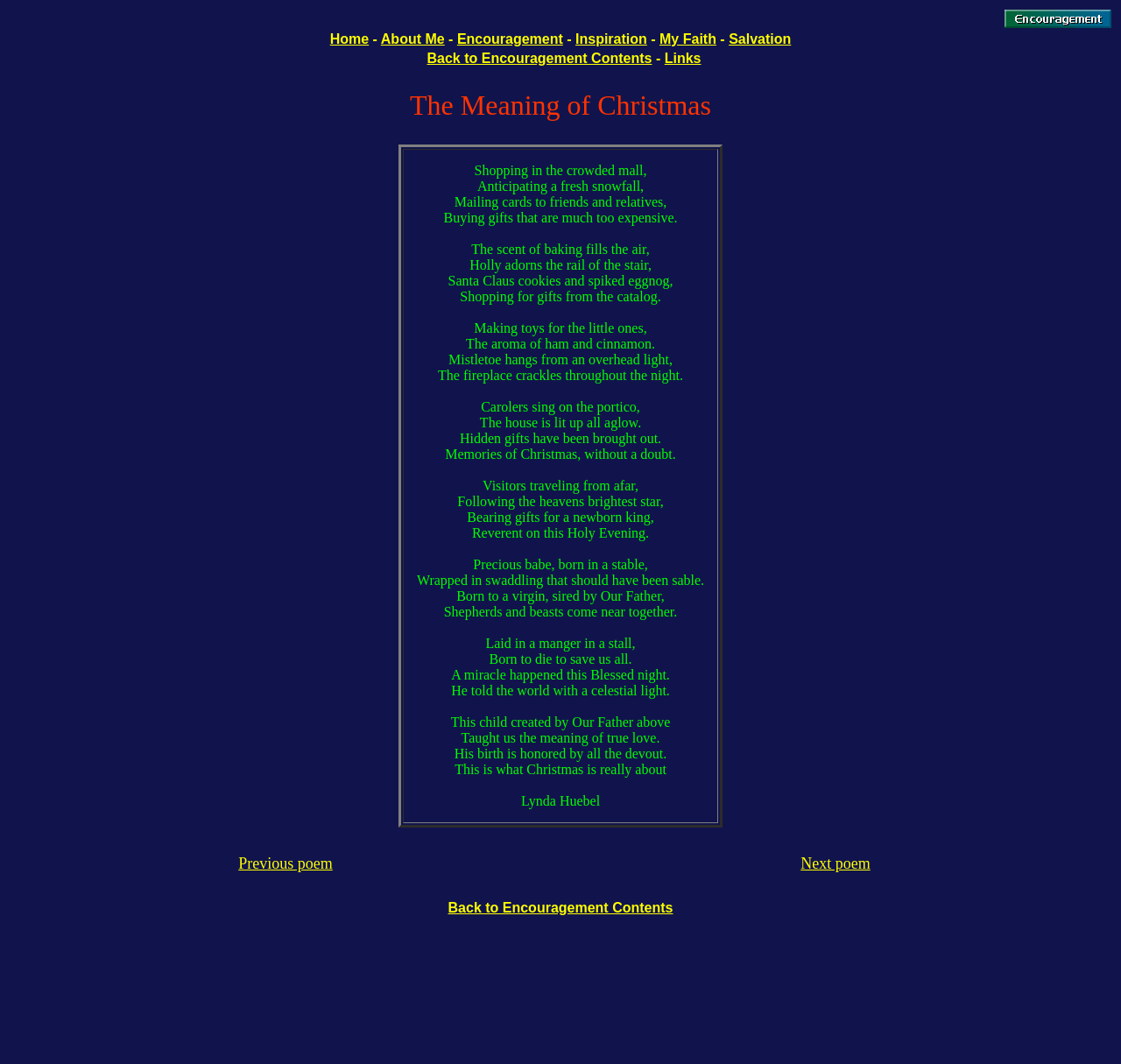What is the function of the 'Previous poem' and 'Next poem' links?
Analyze the screenshot and provide a detailed answer to the question.

The 'Previous poem' and 'Next poem' links are likely intended to allow users to navigate through a collection of poems or articles on the website, providing a way to access related content or explore more of the author's work.